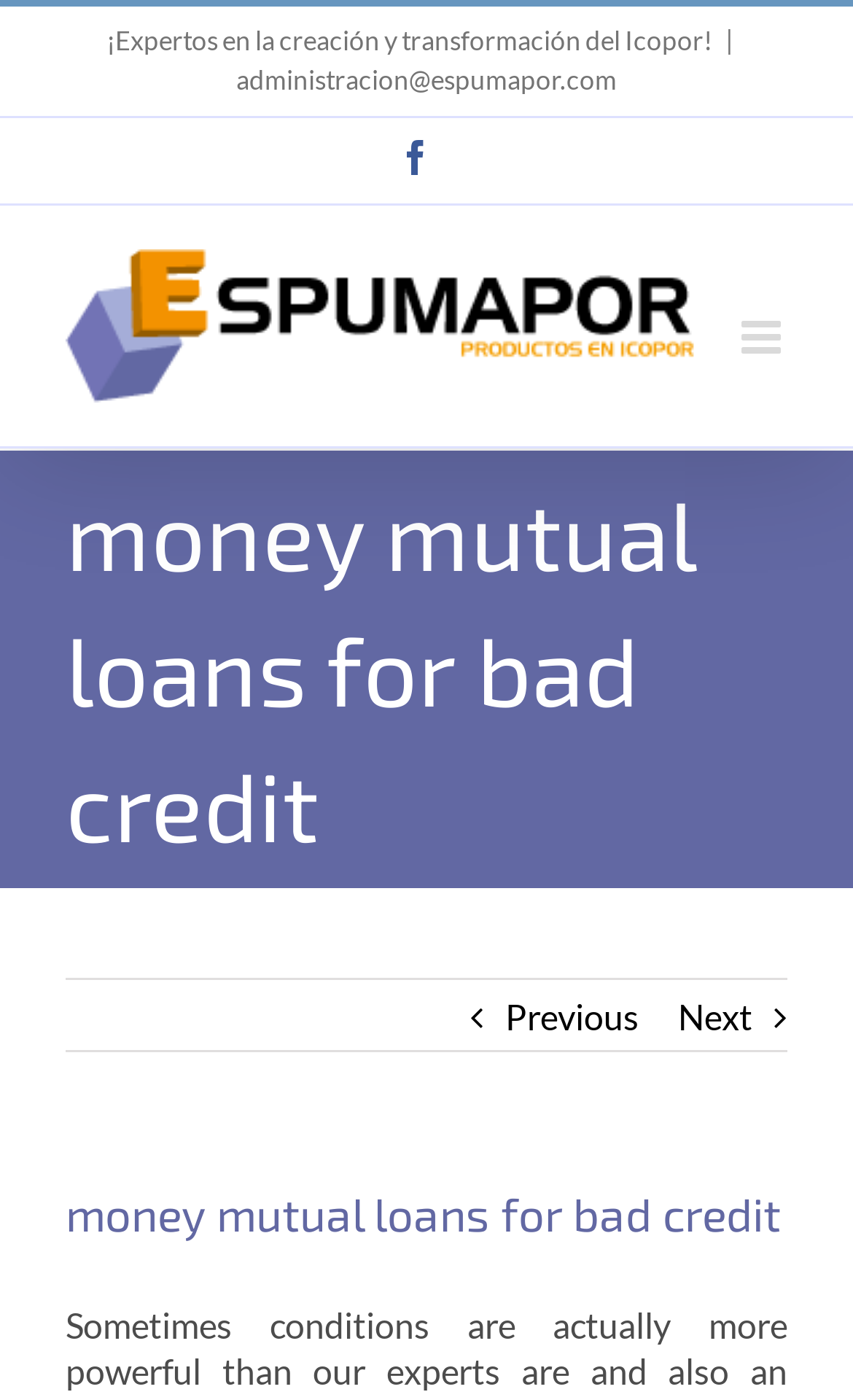Generate the text content of the main headline of the webpage.

money mutual loans for bad credit